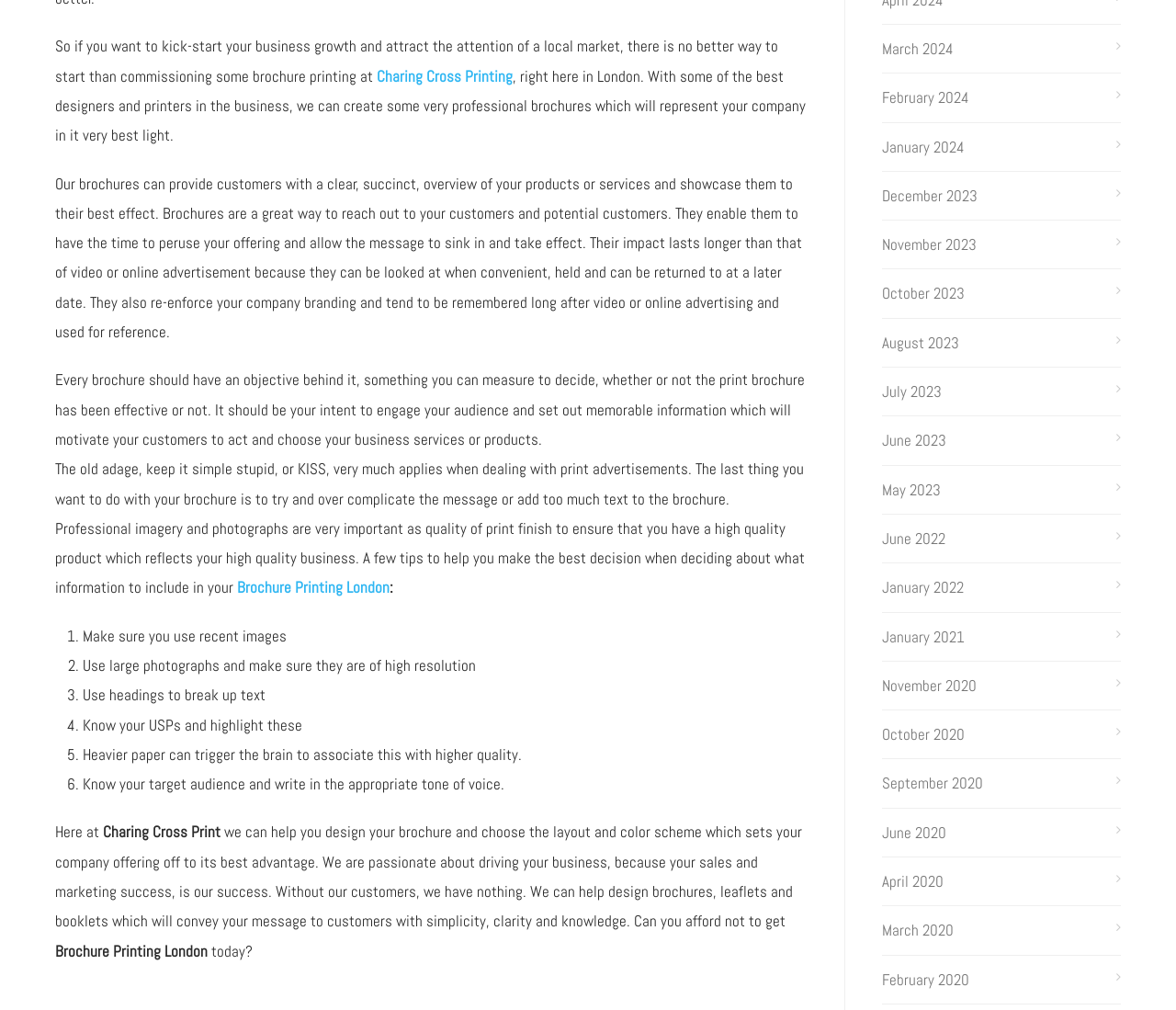Answer the question below with a single word or a brief phrase: 
What is the purpose of a brochure?

To provide customers with a clear overview of products or services